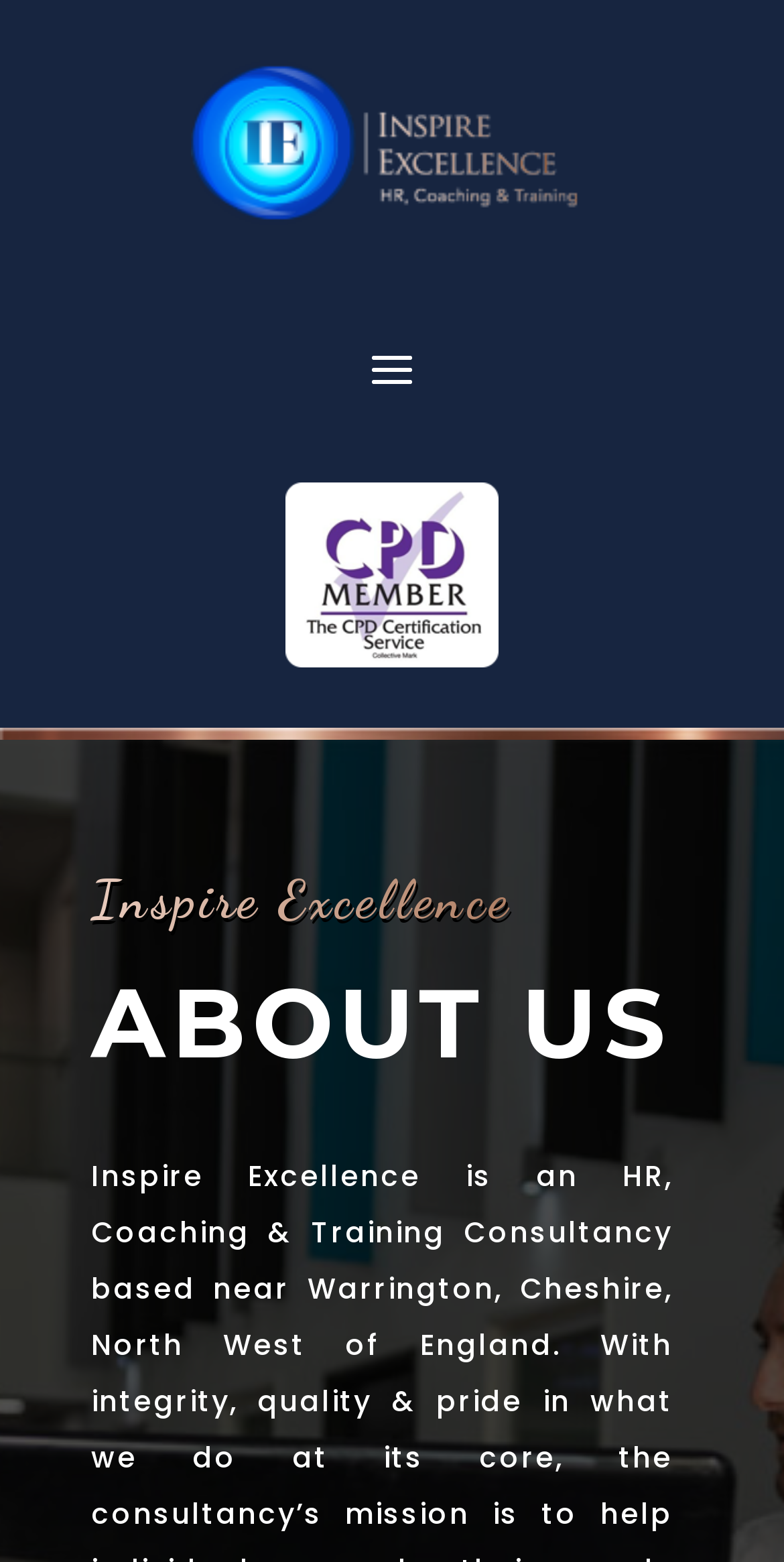How many links are on the page?
Examine the image and give a concise answer in one word or a short phrase.

3